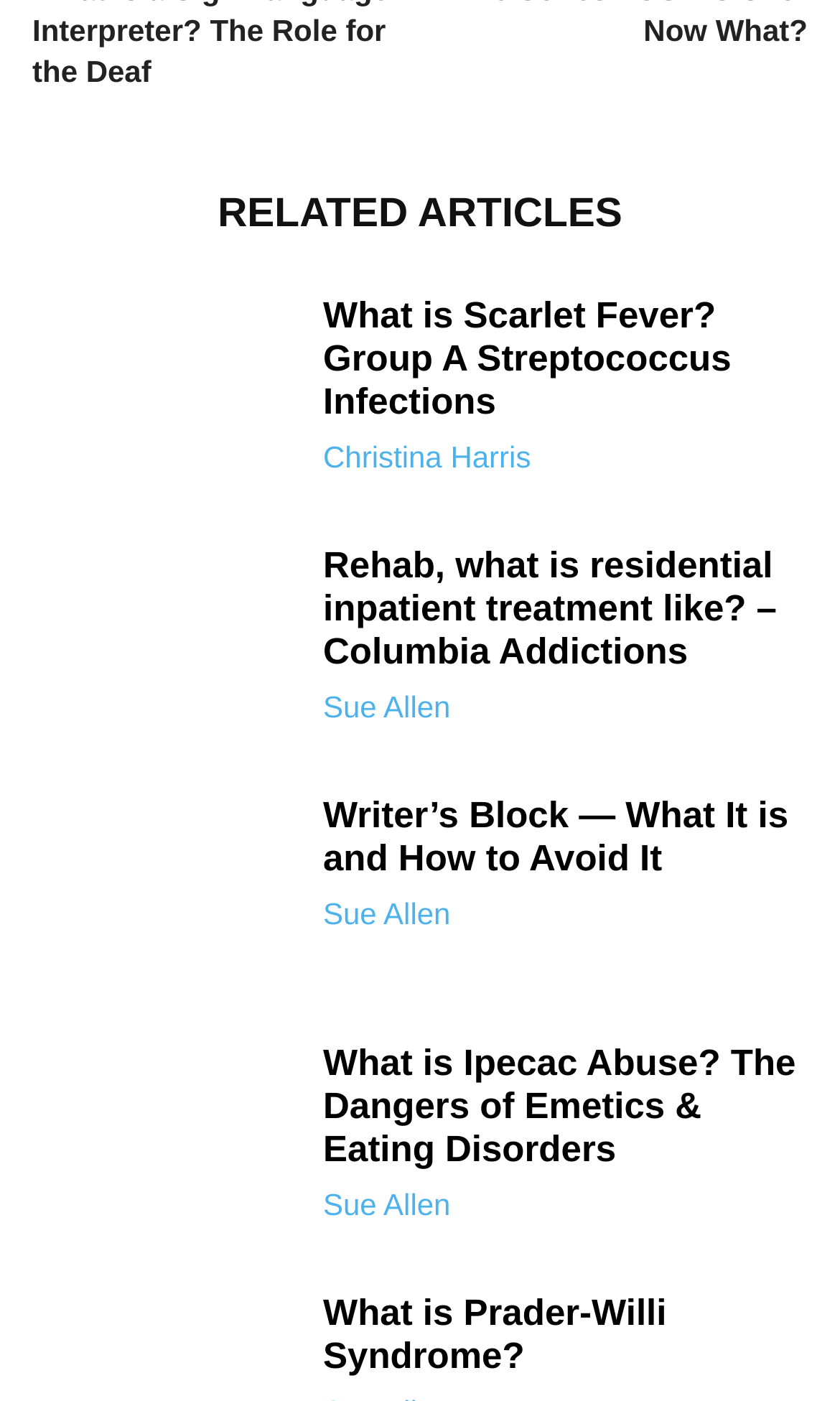Pinpoint the bounding box coordinates of the clickable element needed to complete the instruction: "Discover What is Prader-Willi Syndrome?". The coordinates should be provided as four float numbers between 0 and 1: [left, top, right, bottom].

[0.385, 0.922, 0.794, 0.982]